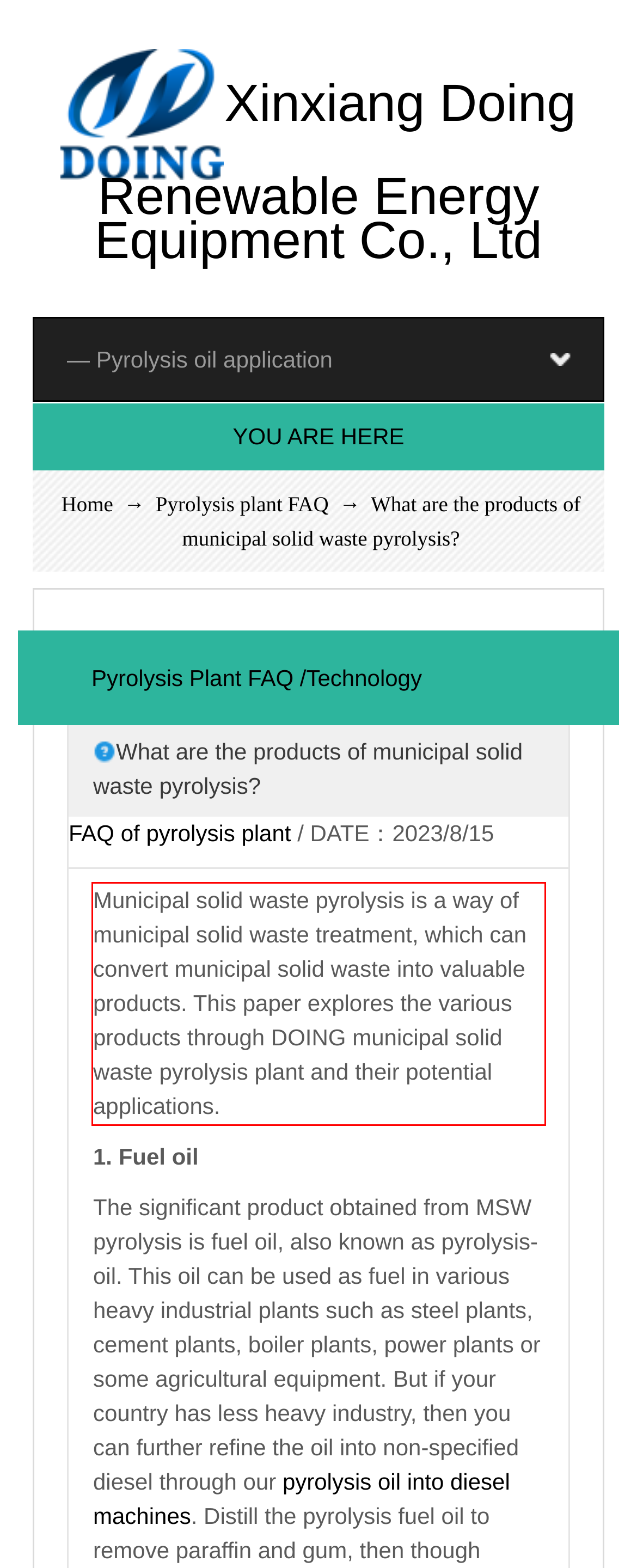Given a webpage screenshot with a red bounding box, perform OCR to read and deliver the text enclosed by the red bounding box.

Municipal solid waste pyrolysis is a way of municipal solid waste treatment, which can convert municipal solid waste into valuable products. This paper explores the various products through DOING municipal solid waste pyrolysis plant and their potential applications.